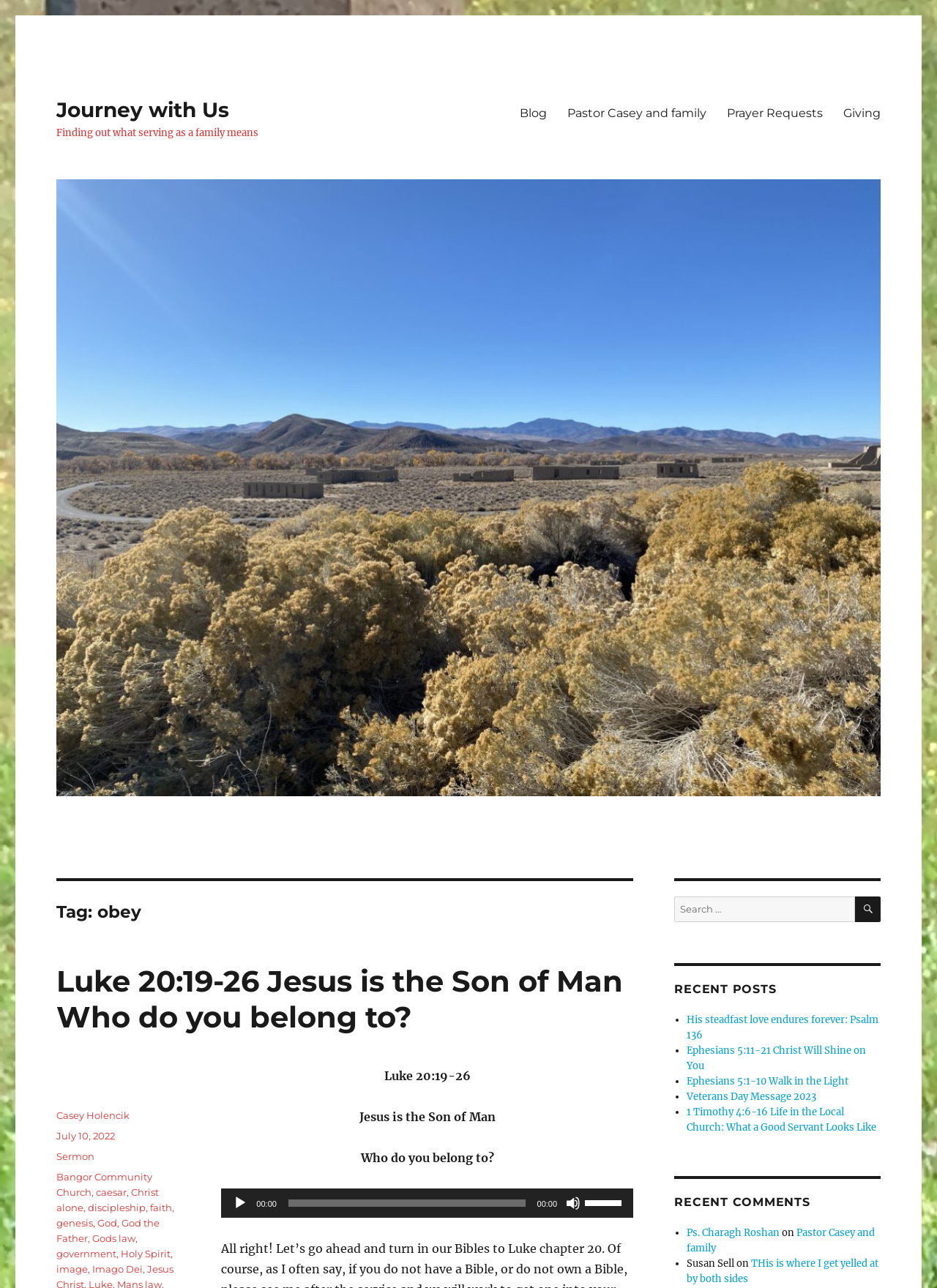Answer the question in one word or a short phrase:
What is the main topic of this webpage?

Christianity